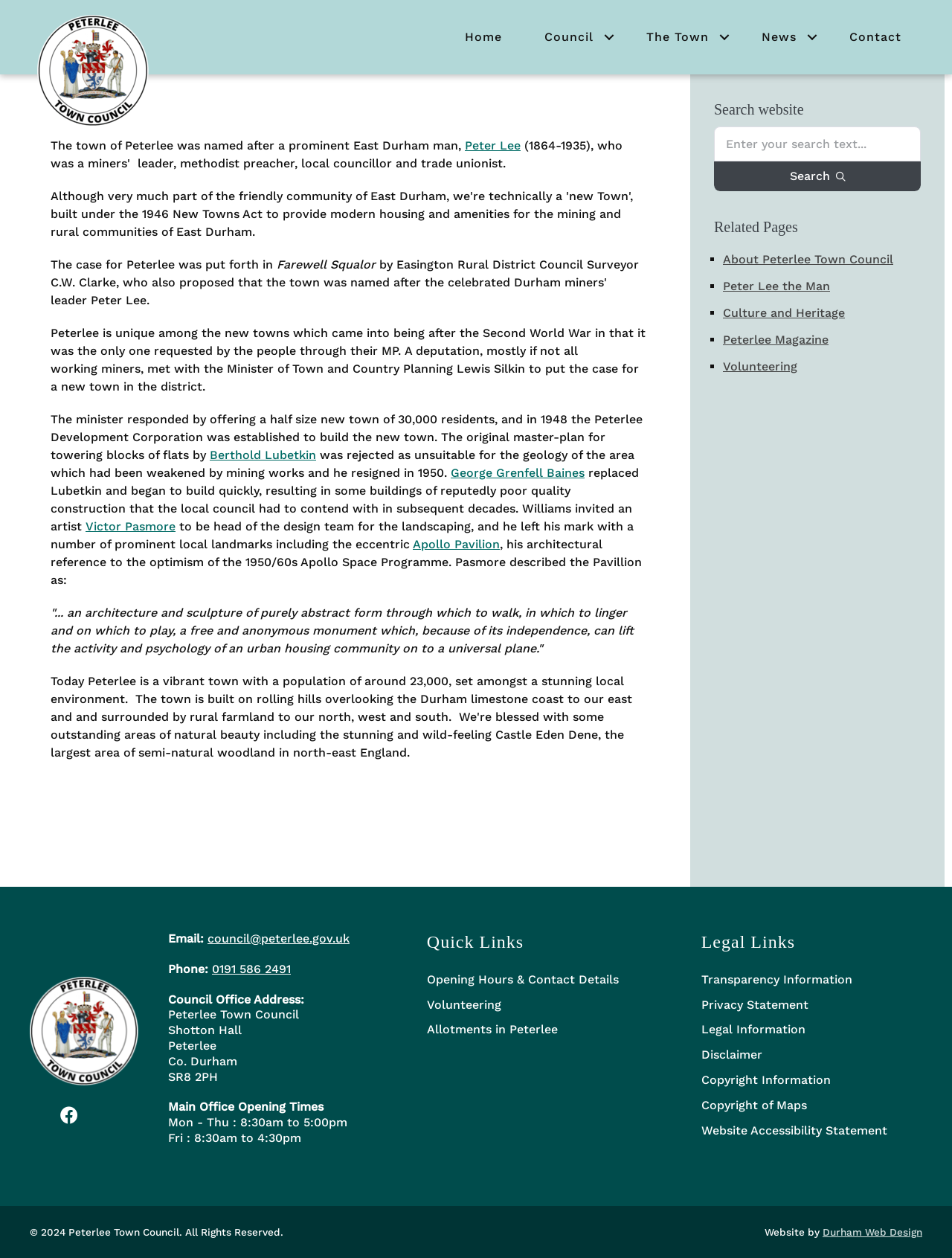Determine the bounding box coordinates of the clickable element to complete this instruction: "Explore Cynthia Murphy's books". Provide the coordinates in the format of four float numbers between 0 and 1, [left, top, right, bottom].

None